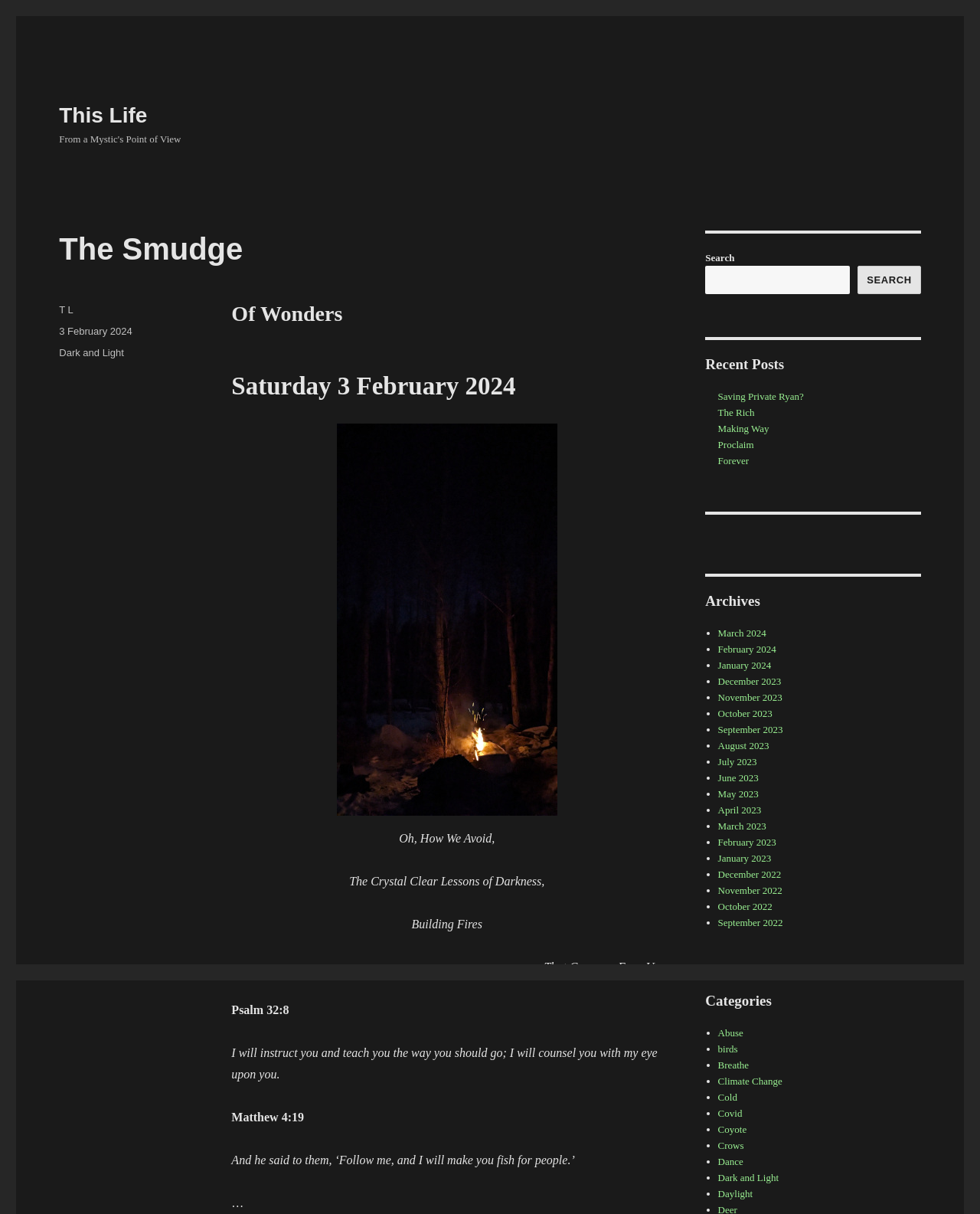Please specify the bounding box coordinates for the clickable region that will help you carry out the instruction: "Search for something".

[0.72, 0.206, 0.94, 0.242]